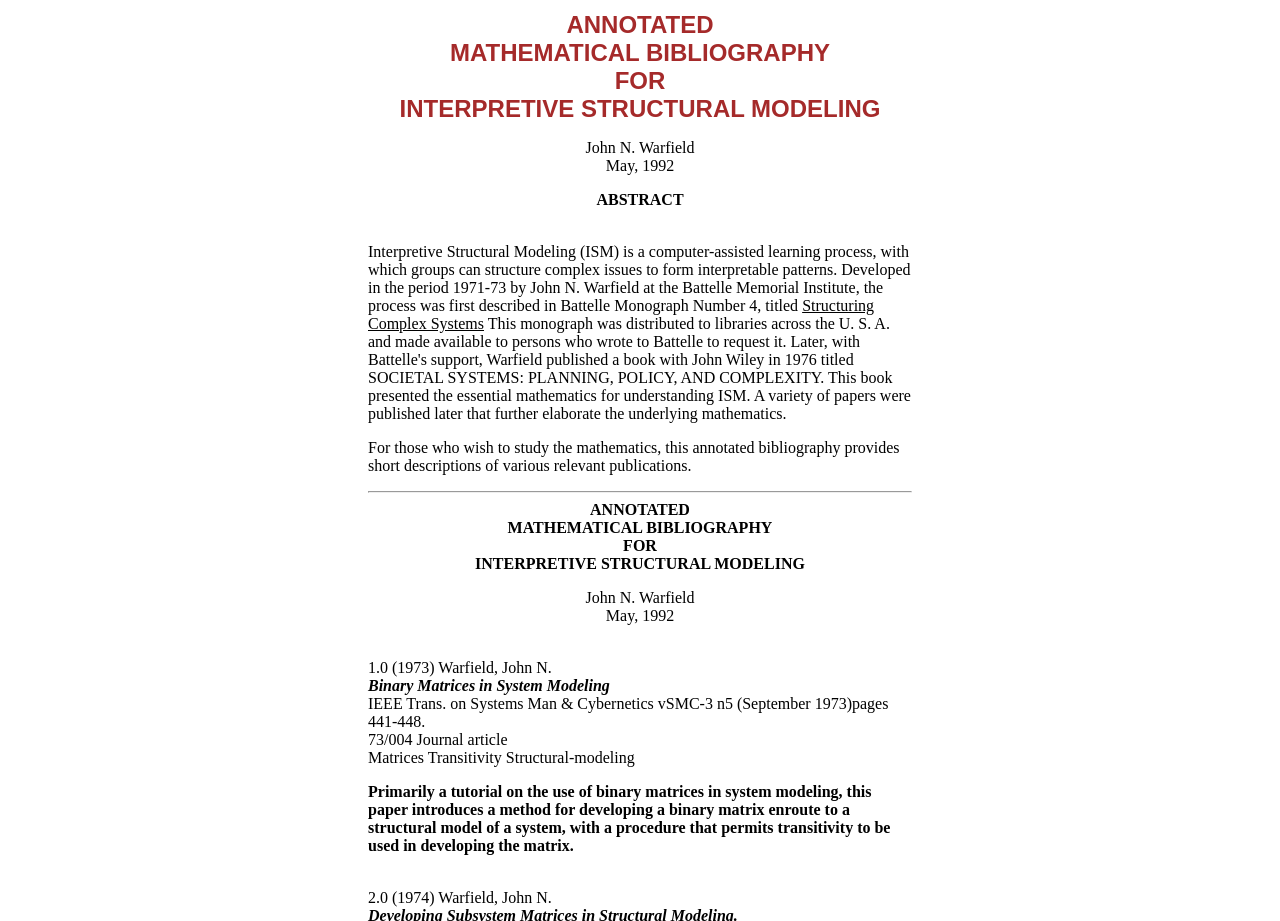How many publications are listed in the annotated bibliography?
Give a single word or phrase answer based on the content of the image.

At least 2